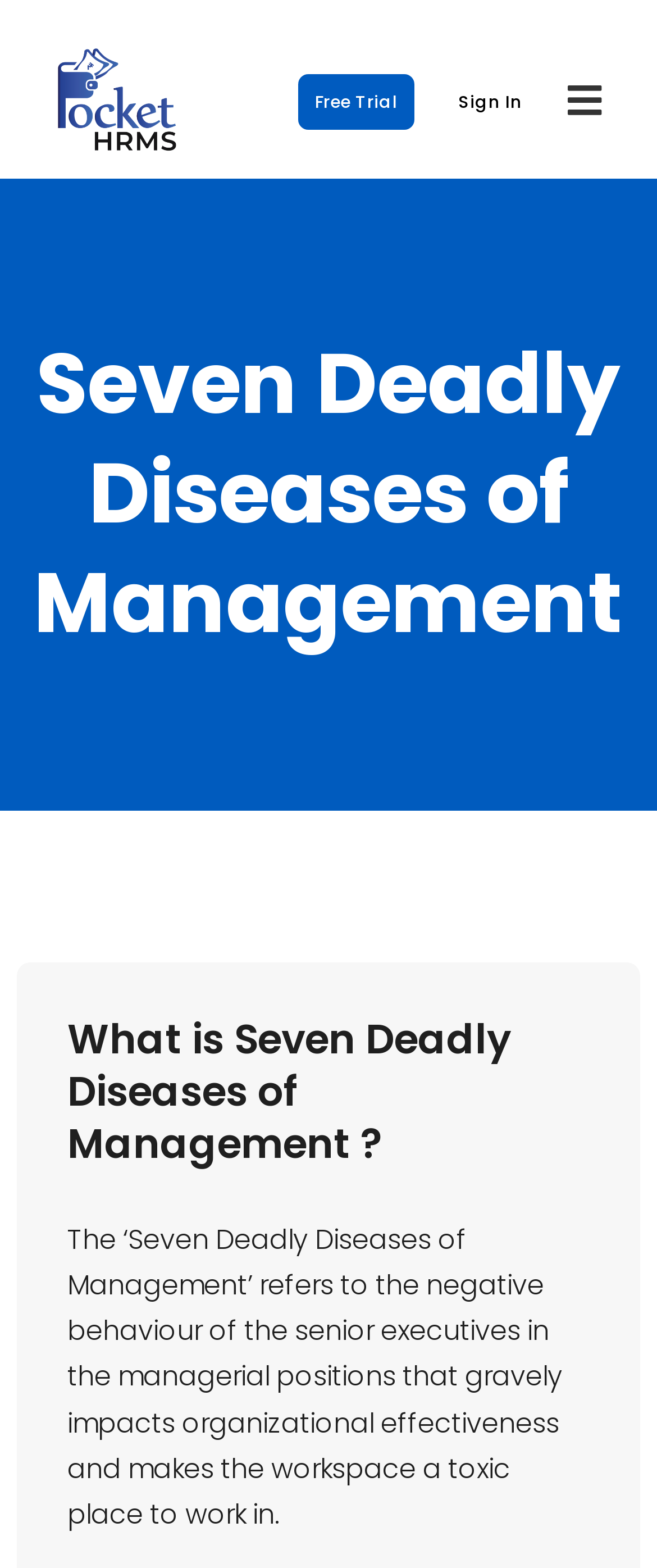Refer to the element description Free Trial and identify the corresponding bounding box in the screenshot. Format the coordinates as (top-left x, top-left y, bottom-right x, bottom-right y) with values in the range of 0 to 1.

[0.454, 0.048, 0.631, 0.083]